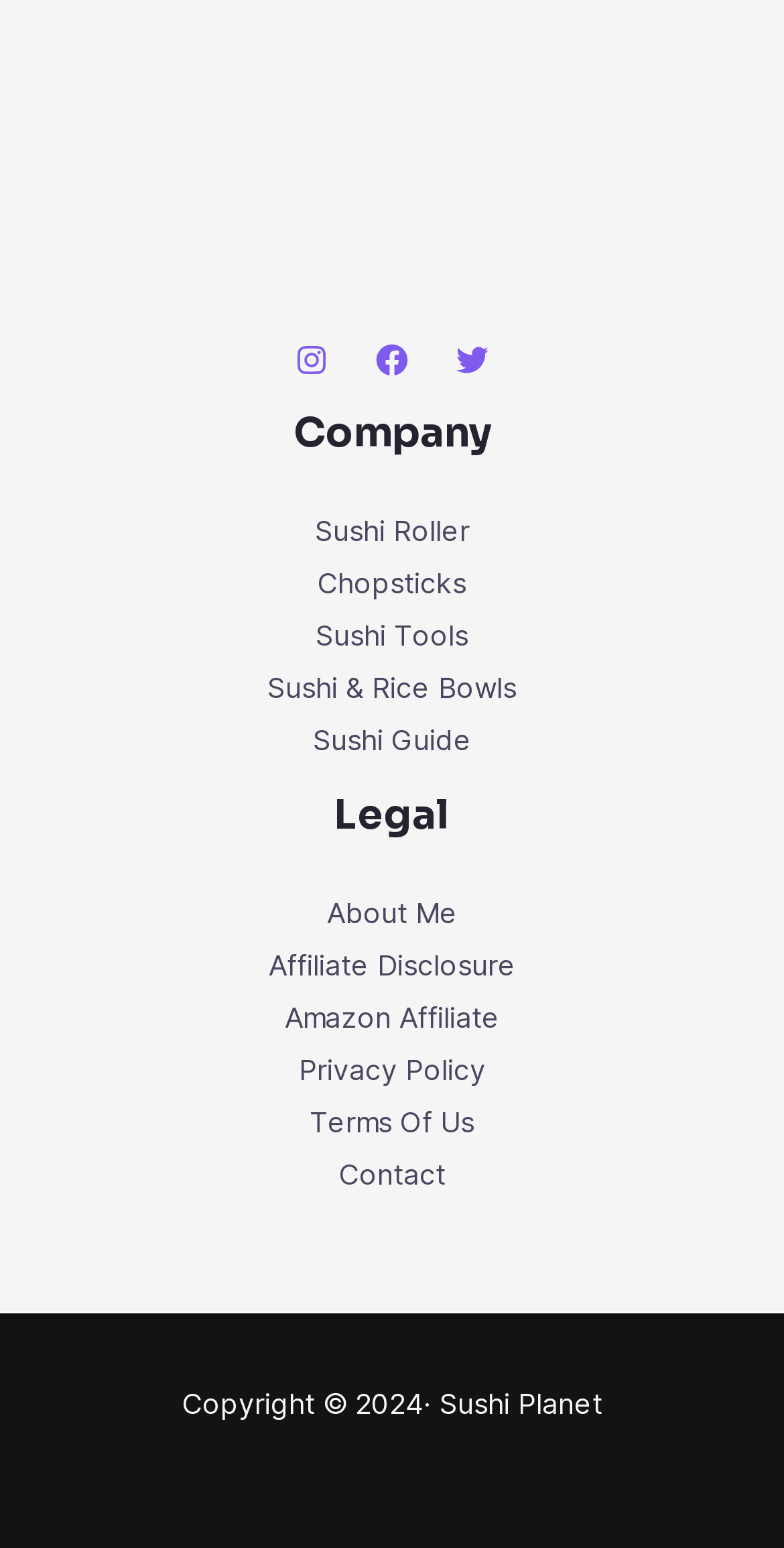What is the copyright year?
Offer a detailed and exhaustive answer to the question.

The StaticText element at the bottom of the page reads 'Copyright © 2024· Sushi Planet', which indicates the copyright year.